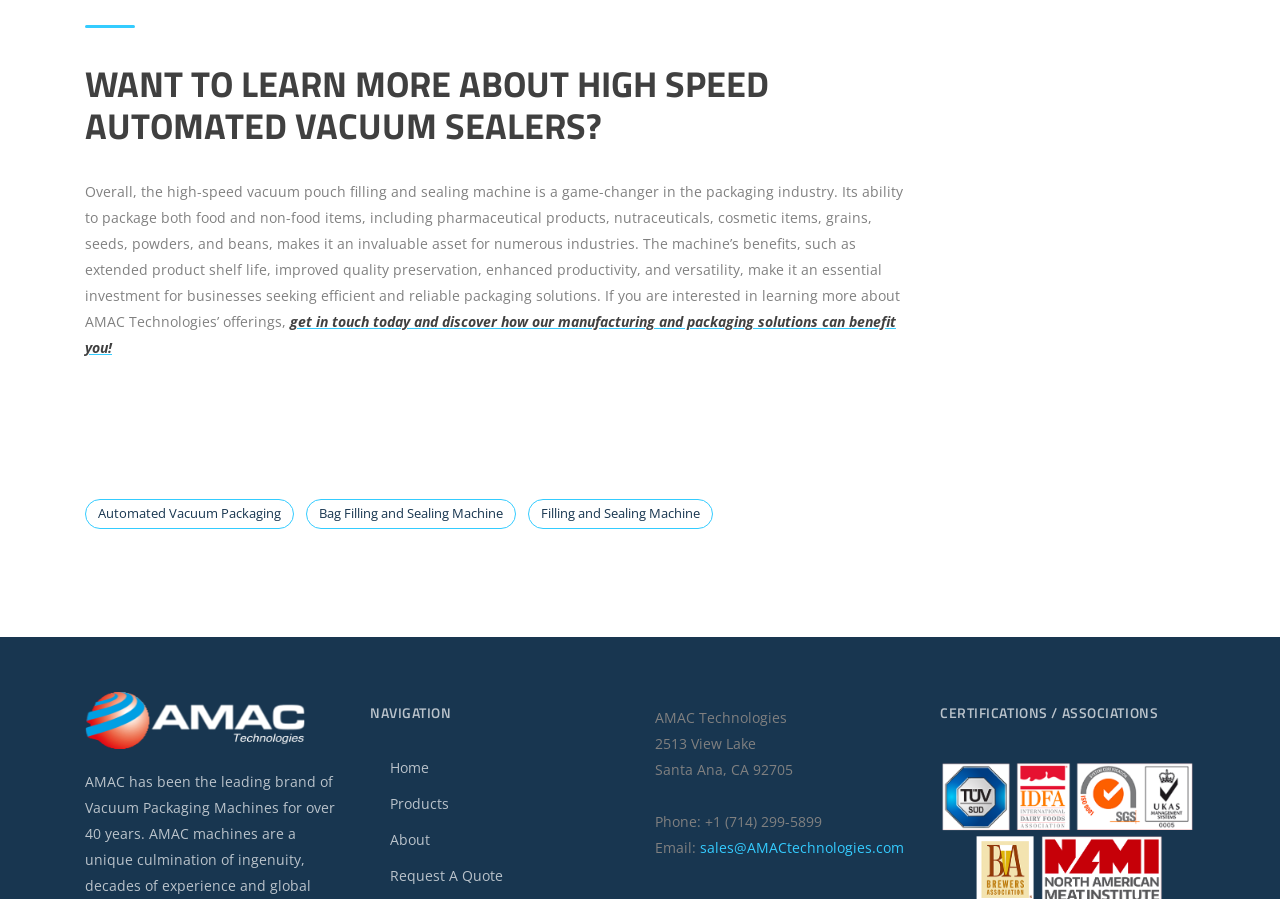Determine the bounding box coordinates for the area that should be clicked to carry out the following instruction: "Learn more about high speed automated vacuum sealers".

[0.066, 0.028, 0.711, 0.164]